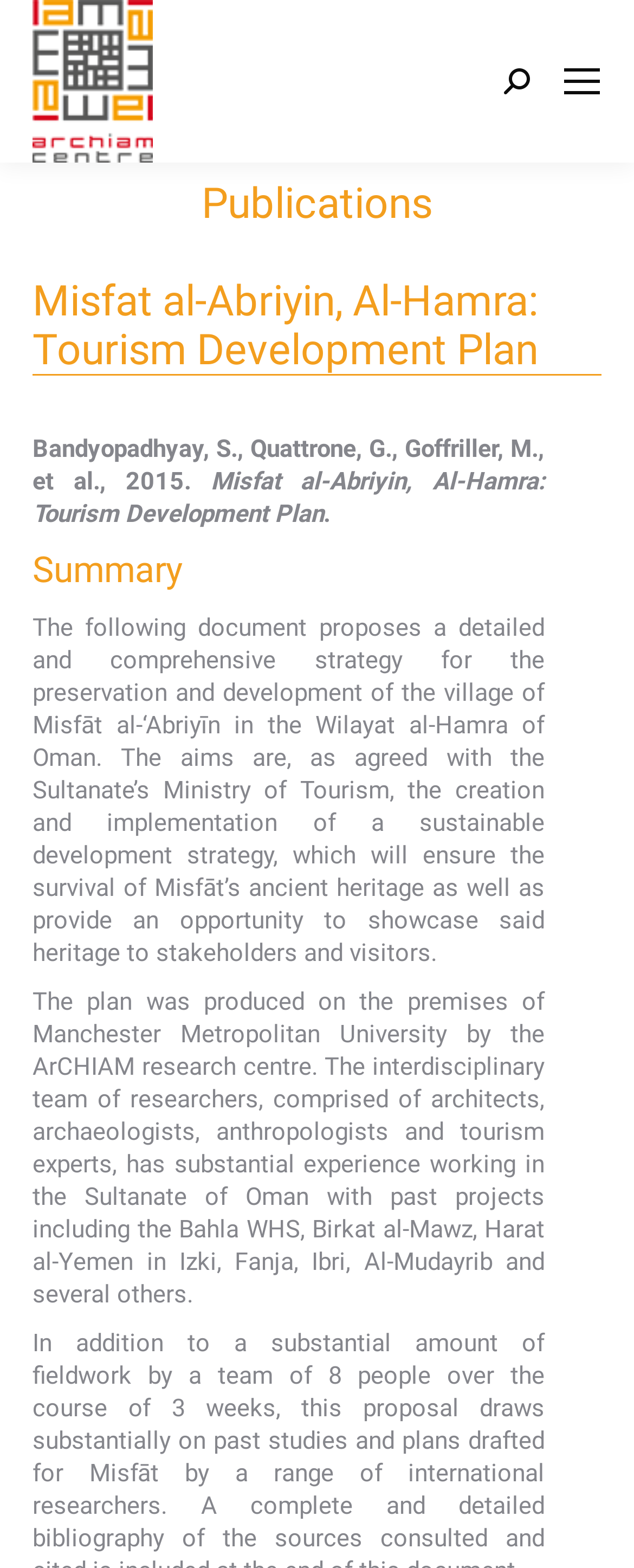What is the purpose of the development strategy?
Using the image as a reference, give an elaborate response to the question.

The purpose of the development strategy can be inferred from the summary section which states that the aims are 'the creation and implementation of a sustainable development strategy, which will ensure the survival of Misfāt’s ancient heritage as well as provide an opportunity to showcase said heritage to stakeholders and visitors'.